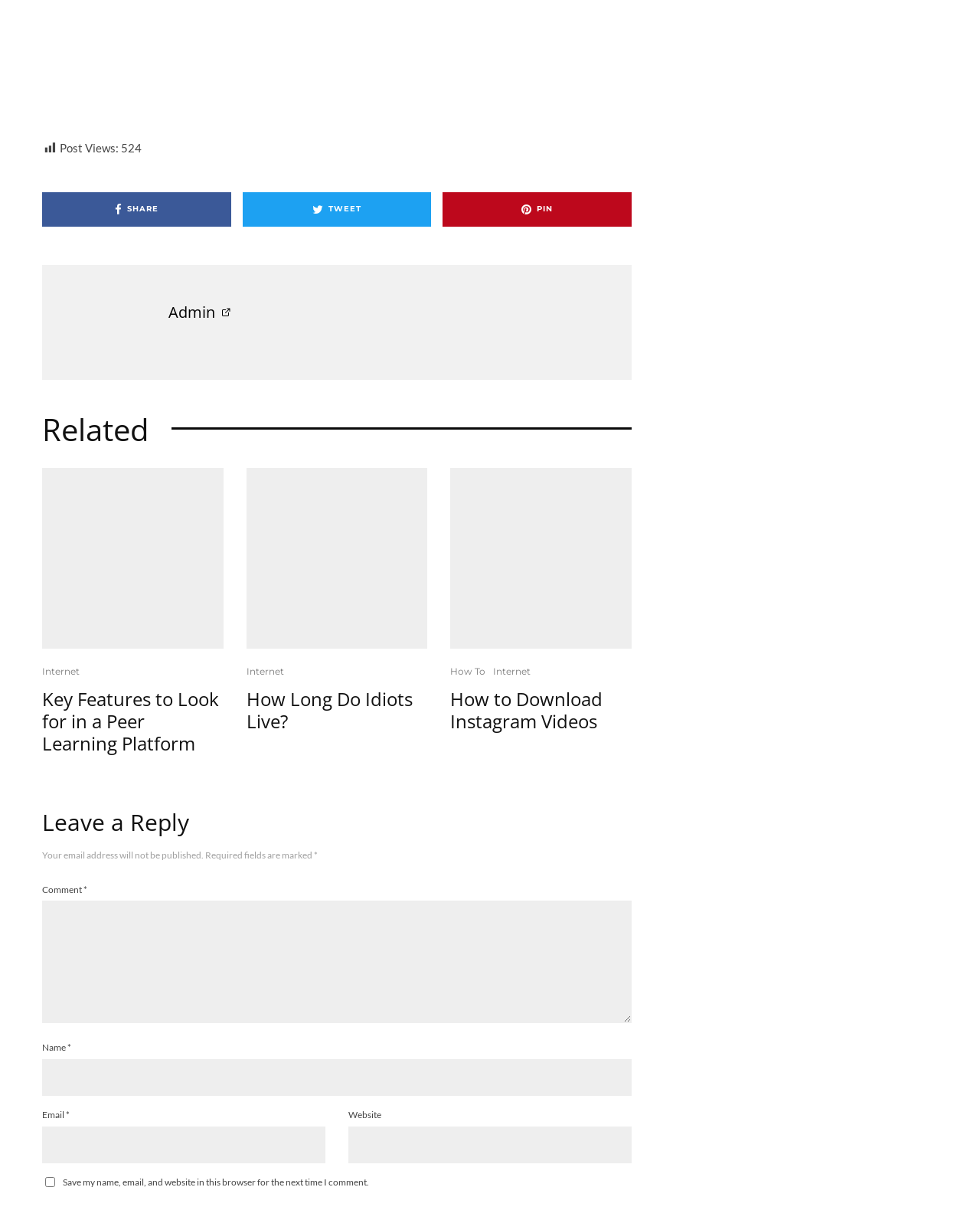Predict the bounding box coordinates for the UI element described as: "How to Download Instagram Videos". The coordinates should be four float numbers between 0 and 1, presented as [left, top, right, bottom].

[0.46, 0.569, 0.645, 0.606]